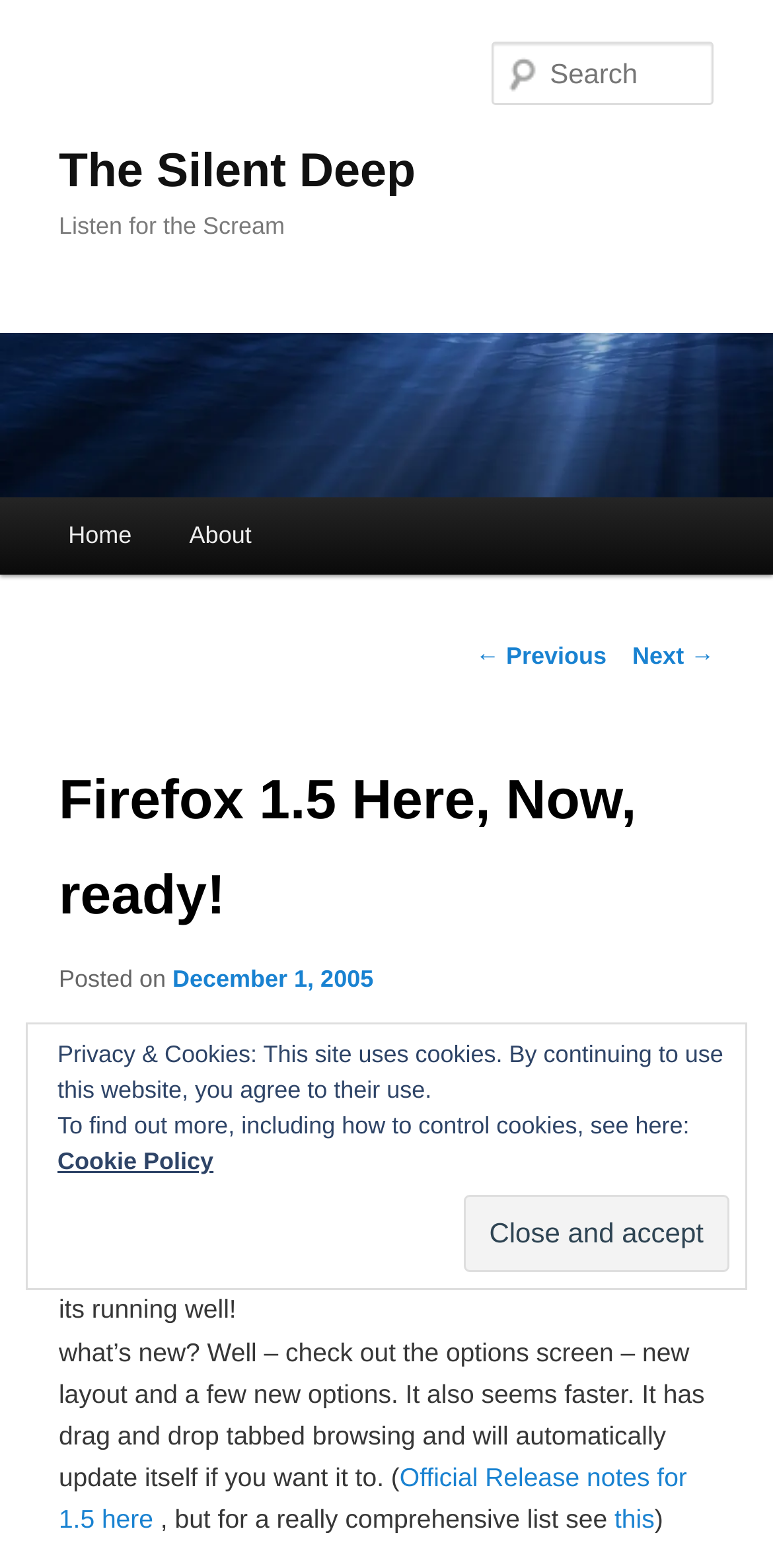Please find the bounding box coordinates of the element's region to be clicked to carry out this instruction: "Search for something".

[0.637, 0.027, 0.924, 0.067]